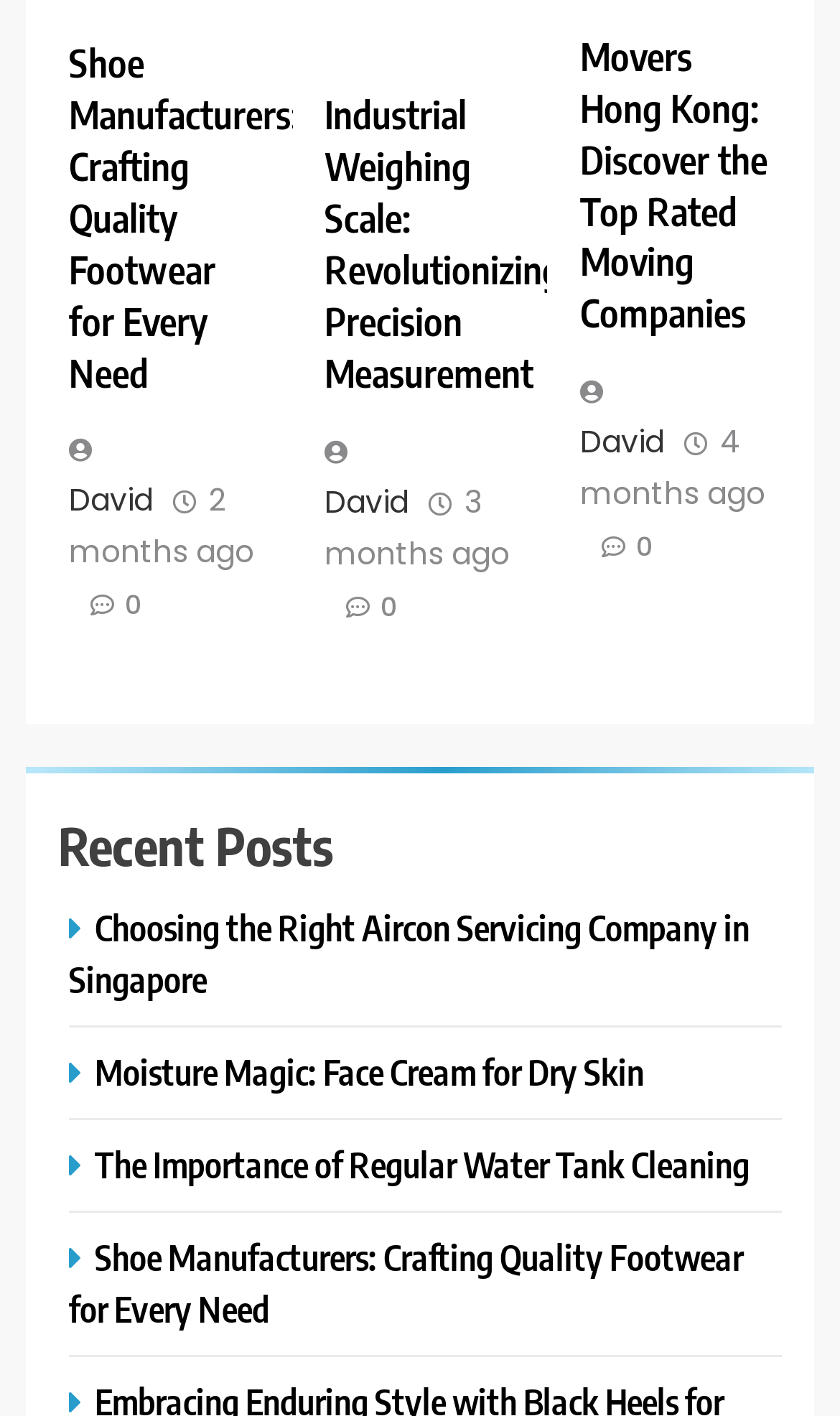What is the category of the posts? Based on the image, give a response in one word or a short phrase.

Recent Posts